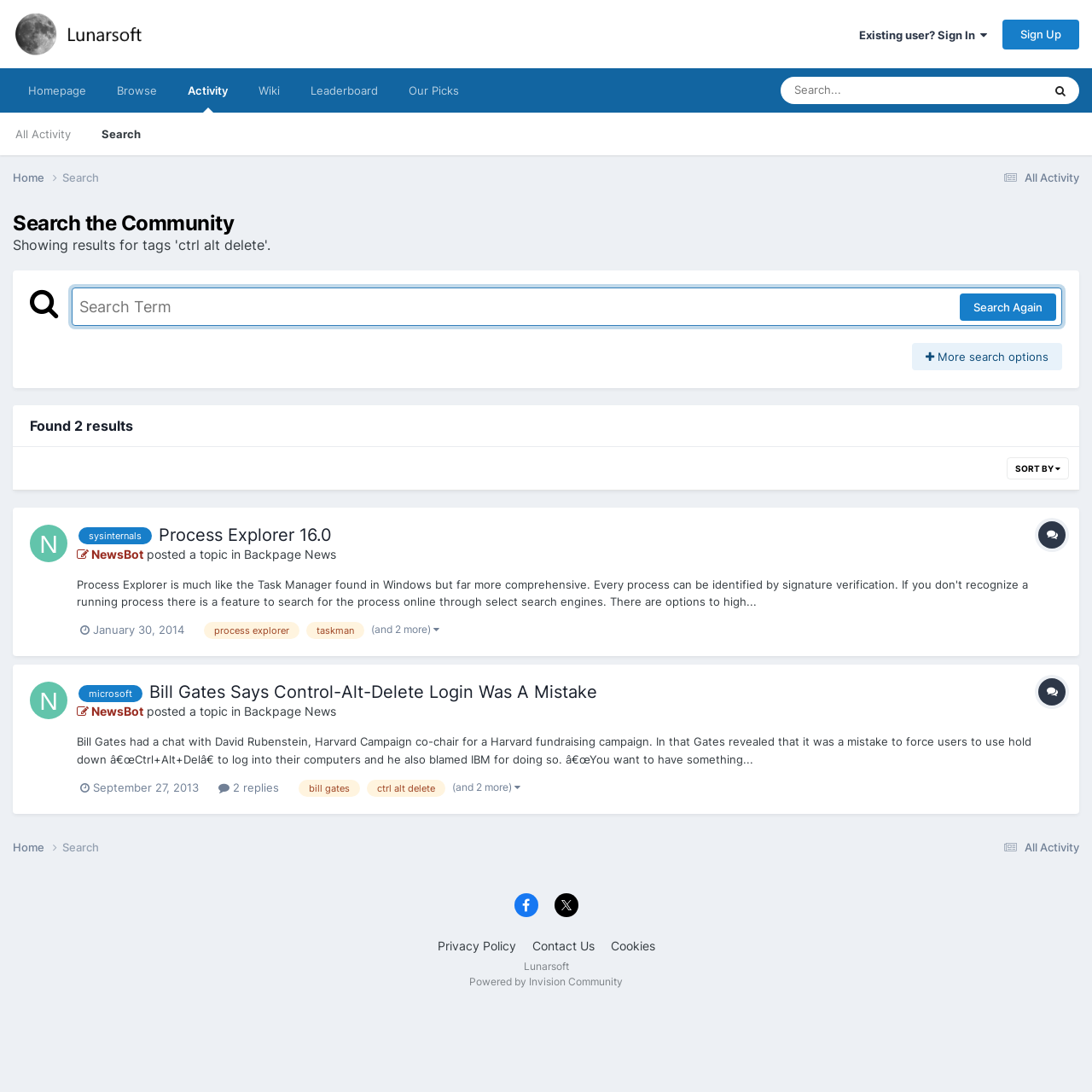Determine the bounding box coordinates for the area that needs to be clicked to fulfill this task: "View more search options". The coordinates must be given as four float numbers between 0 and 1, i.e., [left, top, right, bottom].

[0.835, 0.314, 0.973, 0.339]